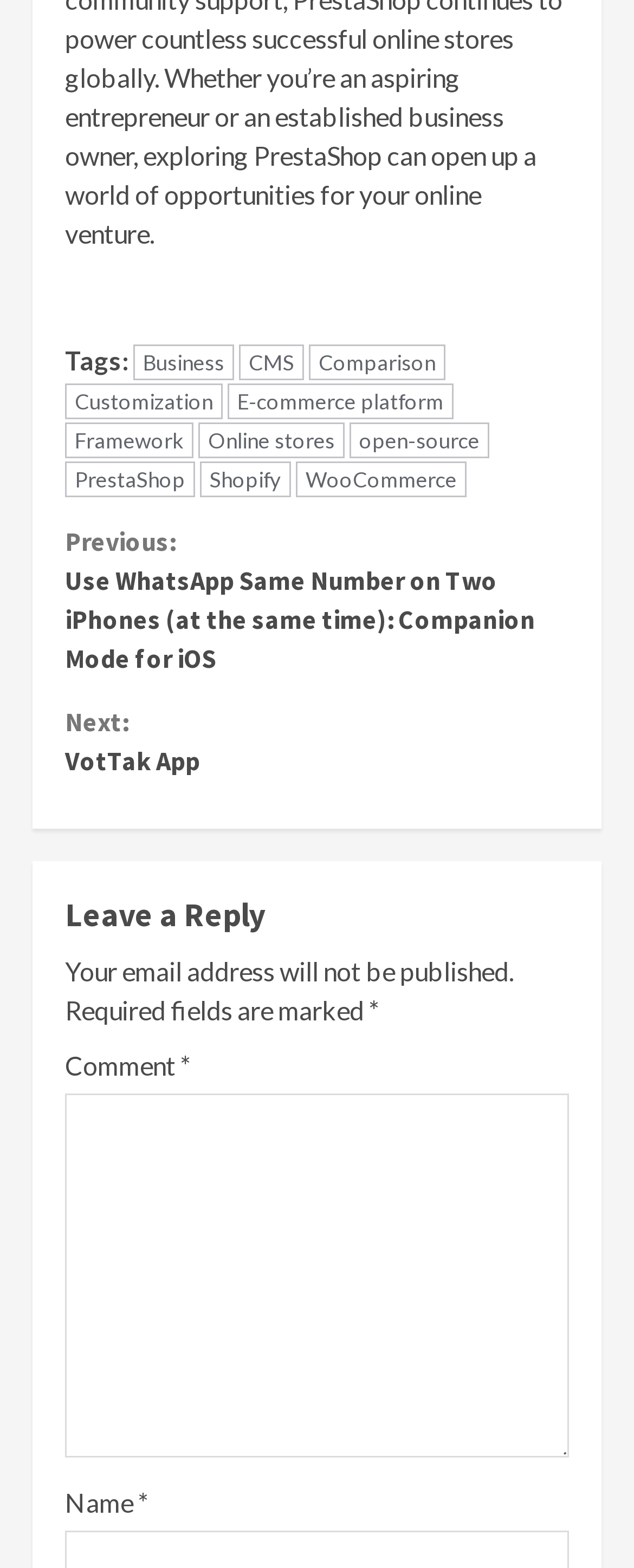Identify the bounding box coordinates of the element to click to follow this instruction: 'Click on the 'PrestaShop' link'. Ensure the coordinates are four float values between 0 and 1, provided as [left, top, right, bottom].

[0.103, 0.295, 0.308, 0.317]